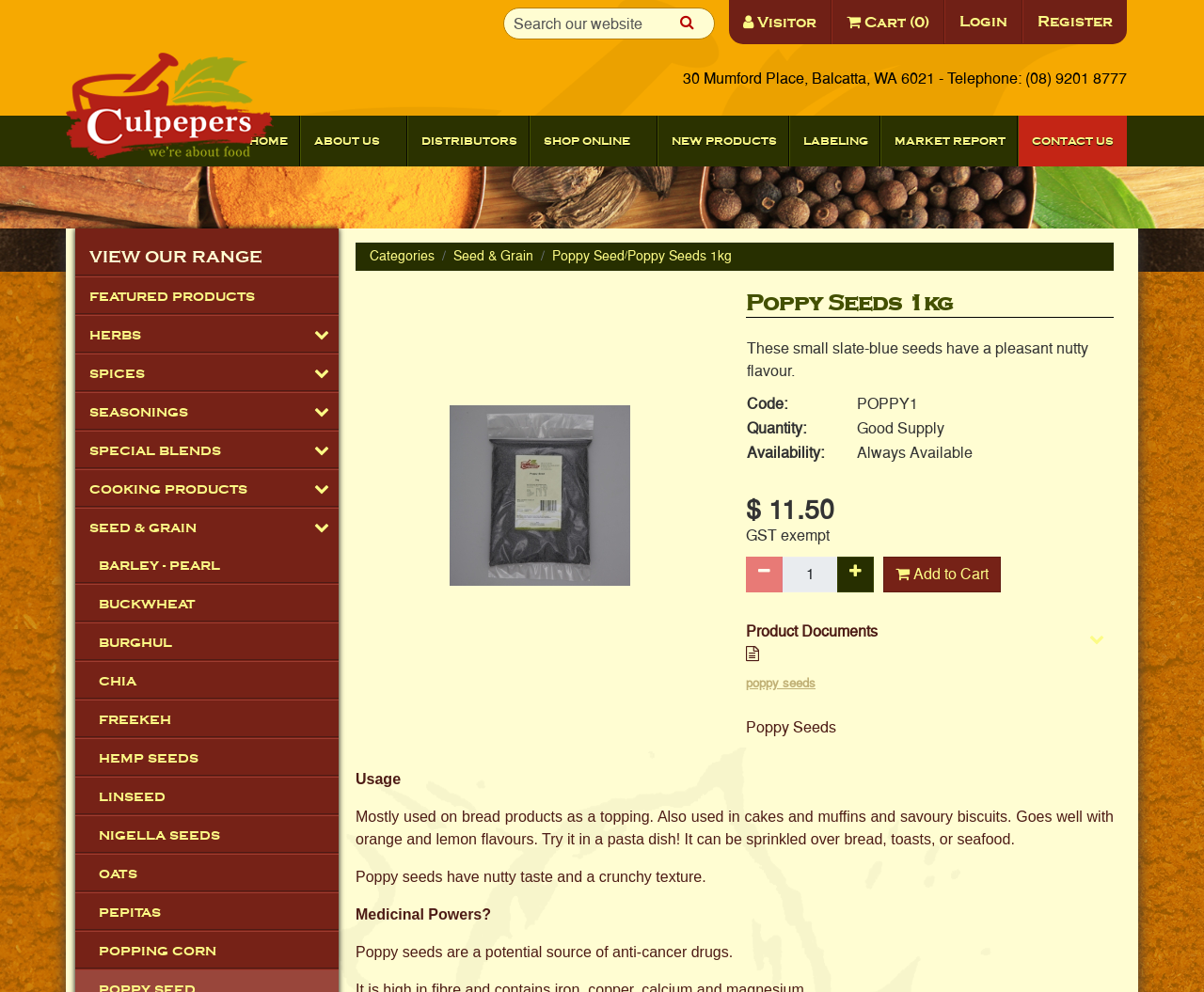Provide the bounding box for the UI element matching this description: "Oats".

[0.062, 0.862, 0.281, 0.9]